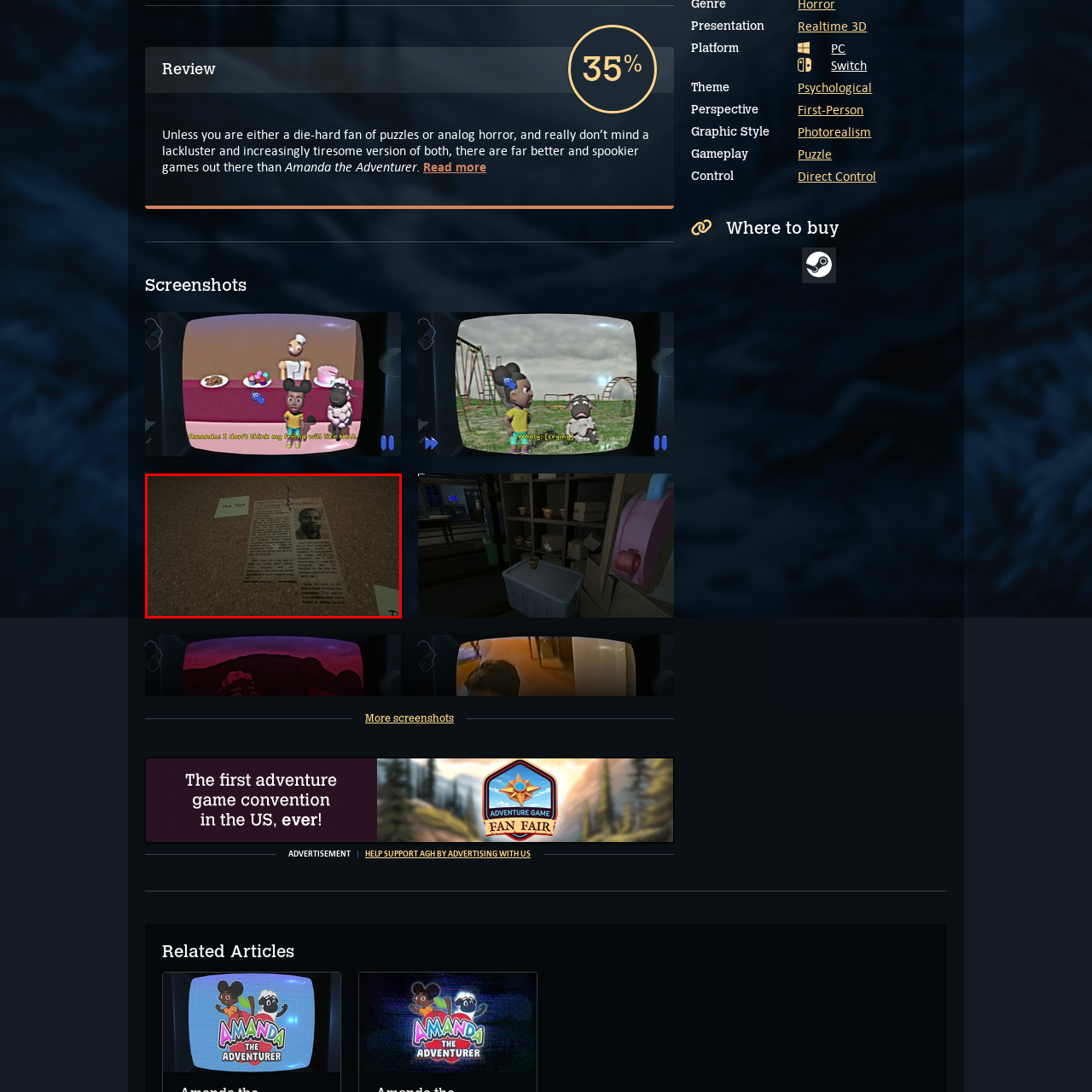Refer to the image area inside the black border, What is the purpose of the yellow sticky notes? 
Respond concisely with a single word or phrase.

Gathering clues